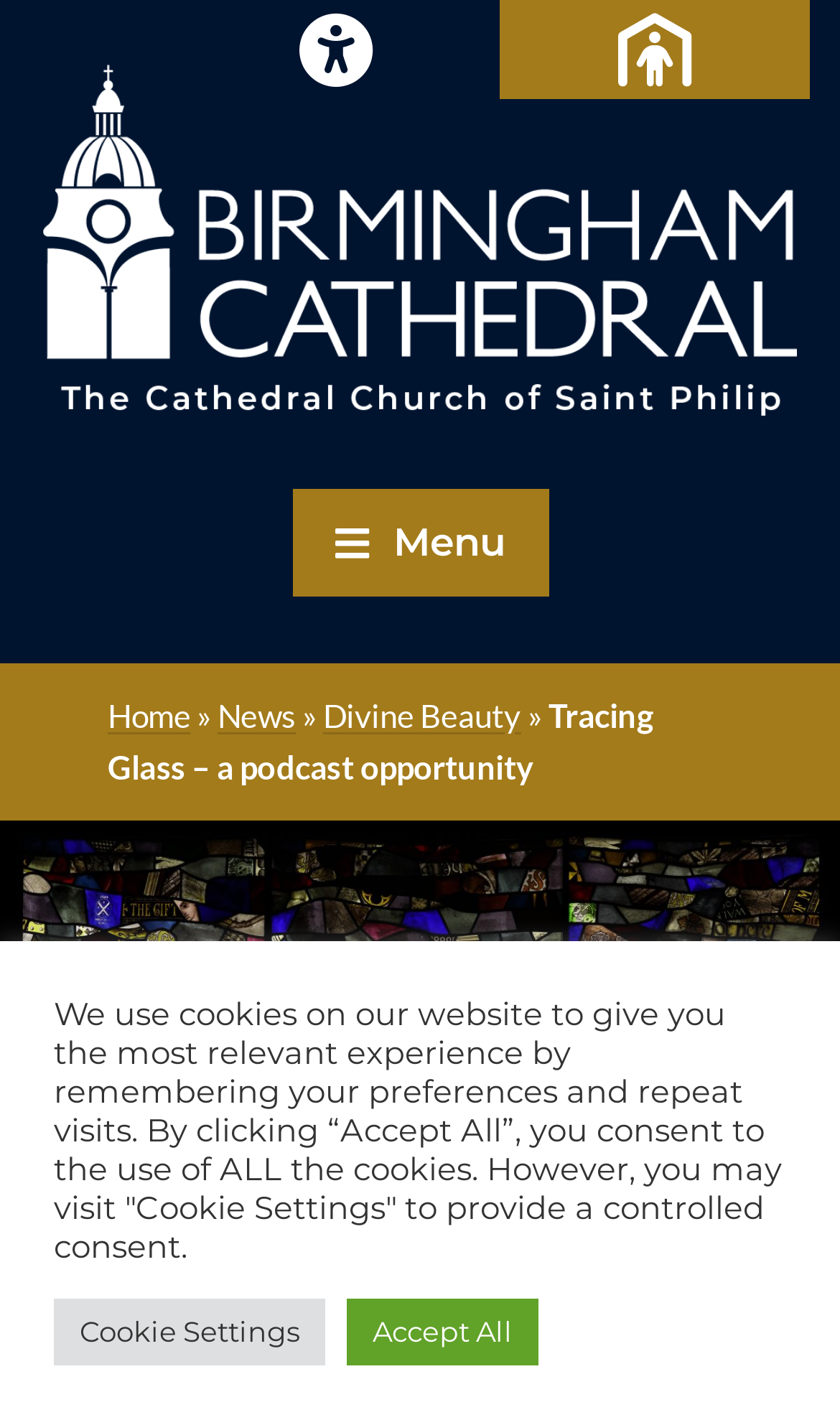Find the primary header on the webpage and provide its text.

Tracing Glass – a podcast opportunity